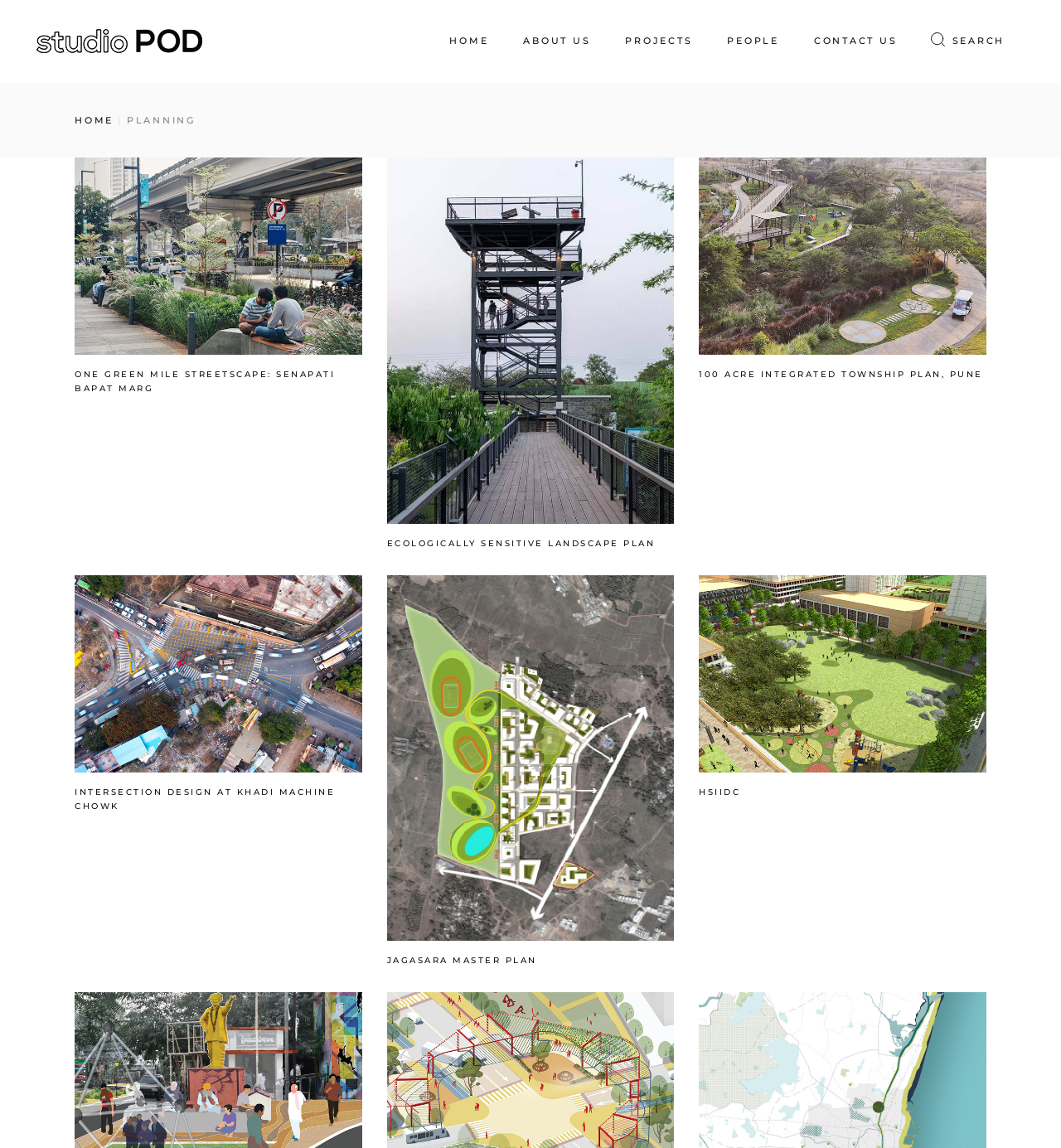Determine the bounding box coordinates of the clickable element to achieve the following action: 'click on the HOME link'. Provide the coordinates as four float values between 0 and 1, formatted as [left, top, right, bottom].

[0.424, 0.0, 0.46, 0.071]